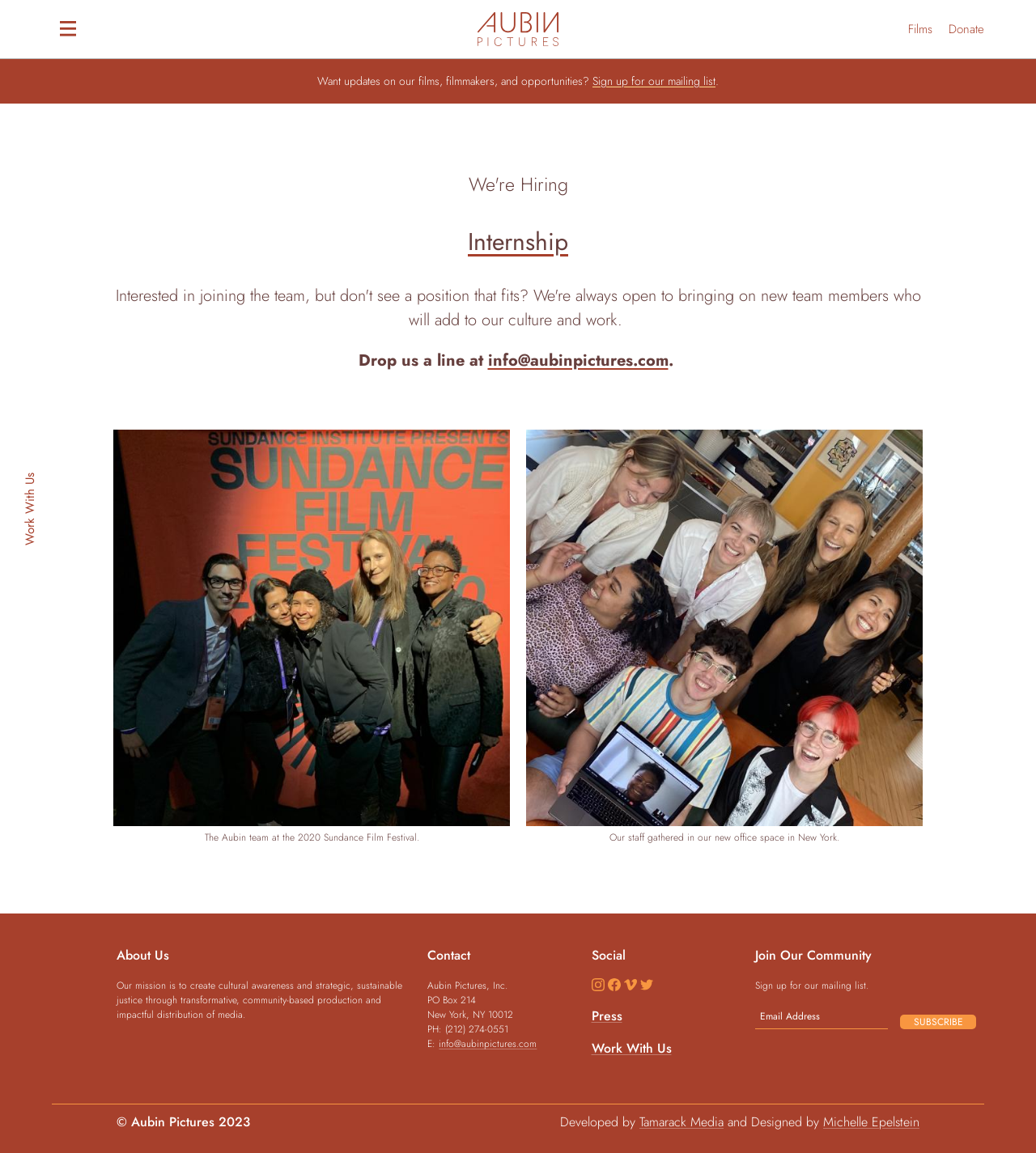Please mark the bounding box coordinates of the area that should be clicked to carry out the instruction: "Subscribe to our newsletter".

[0.869, 0.88, 0.942, 0.893]